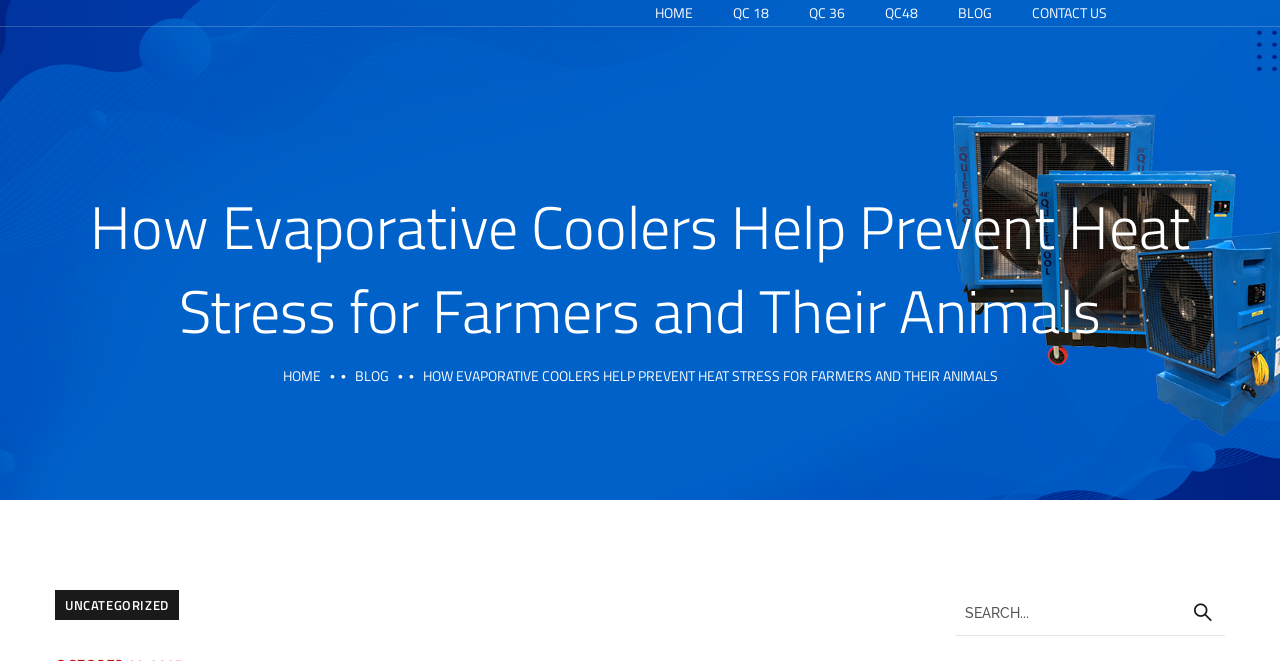Answer briefly with one word or phrase:
What is the purpose of the search box?

To search the website